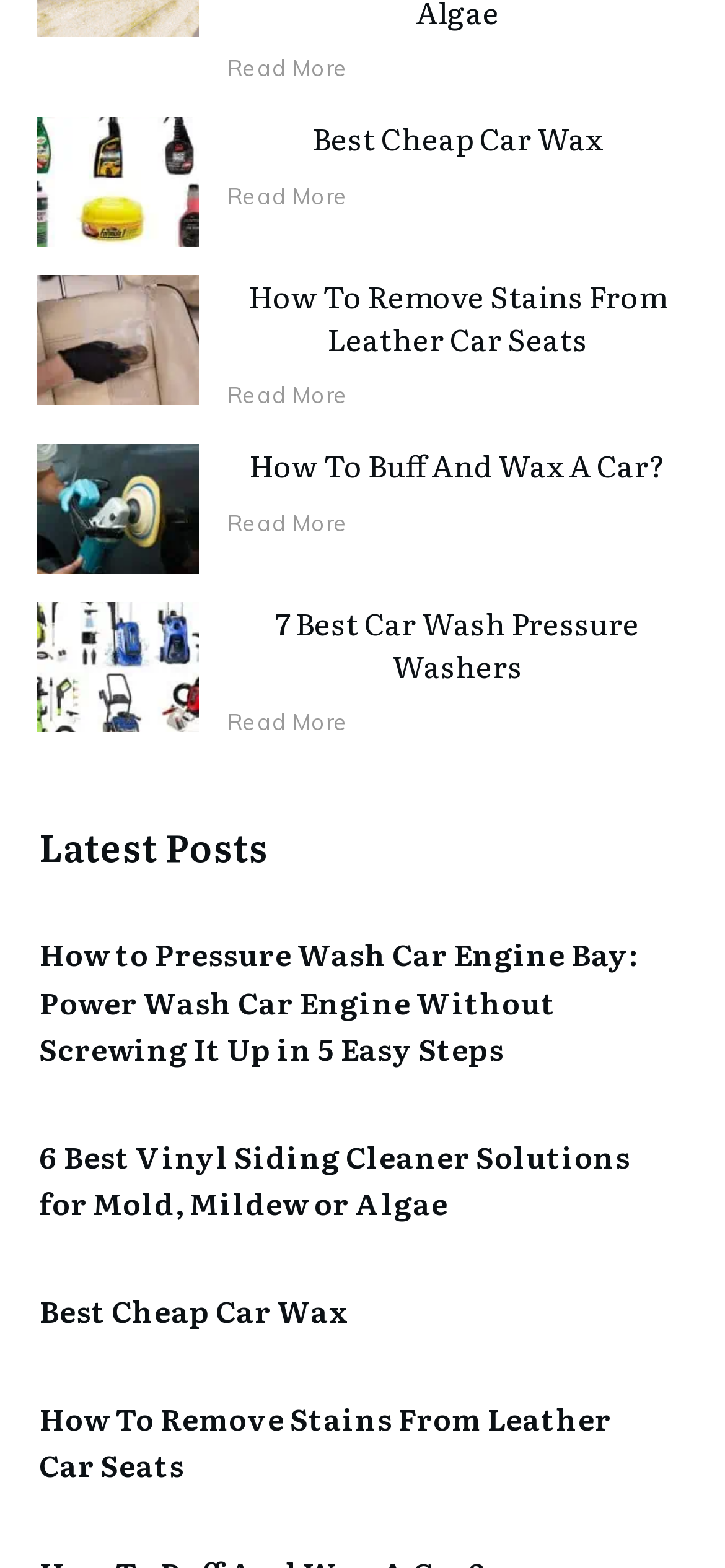Provide the bounding box coordinates of the HTML element described as: "parent_node: Comment name="comment"". The bounding box coordinates should be four float numbers between 0 and 1, i.e., [left, top, right, bottom].

None